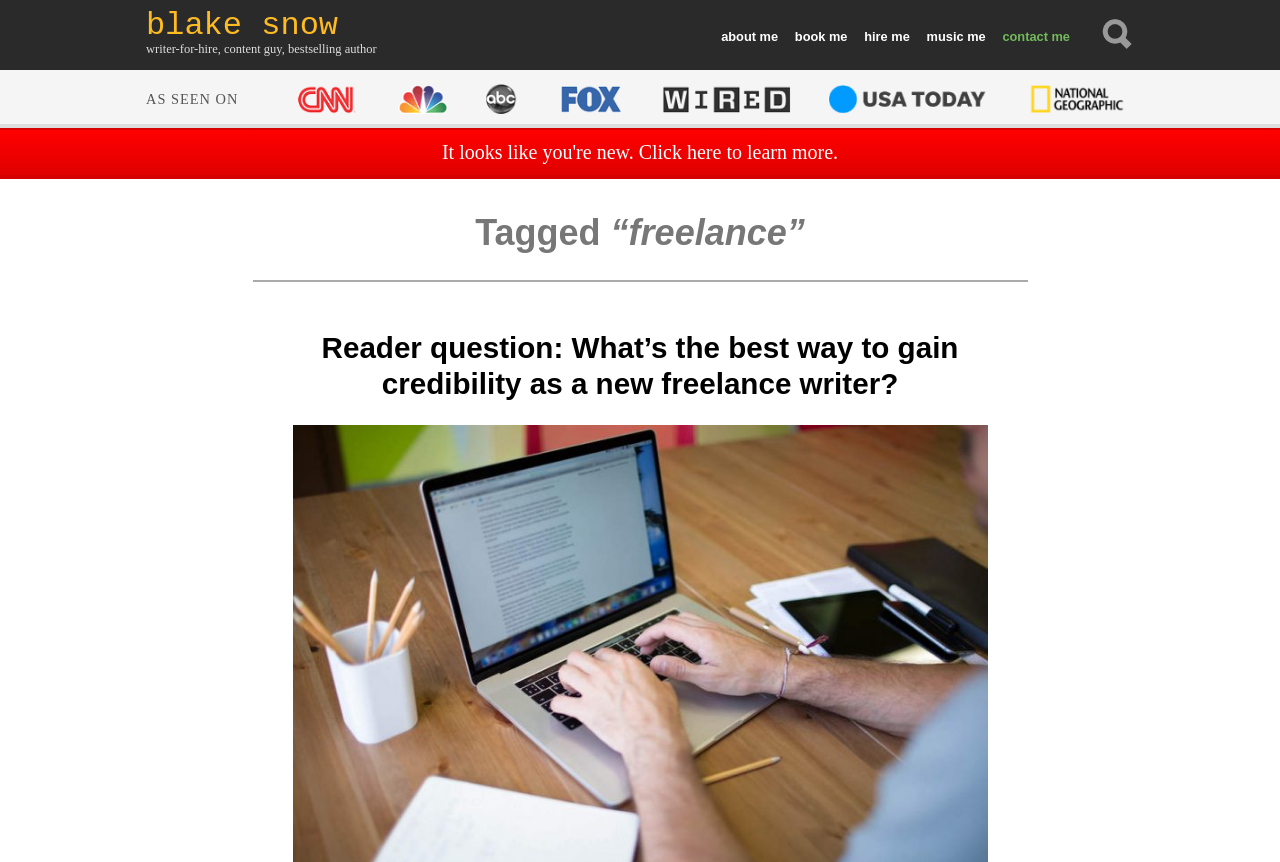Please identify the coordinates of the bounding box that should be clicked to fulfill this instruction: "click the link to learn more".

[0.0, 0.148, 1.0, 0.208]